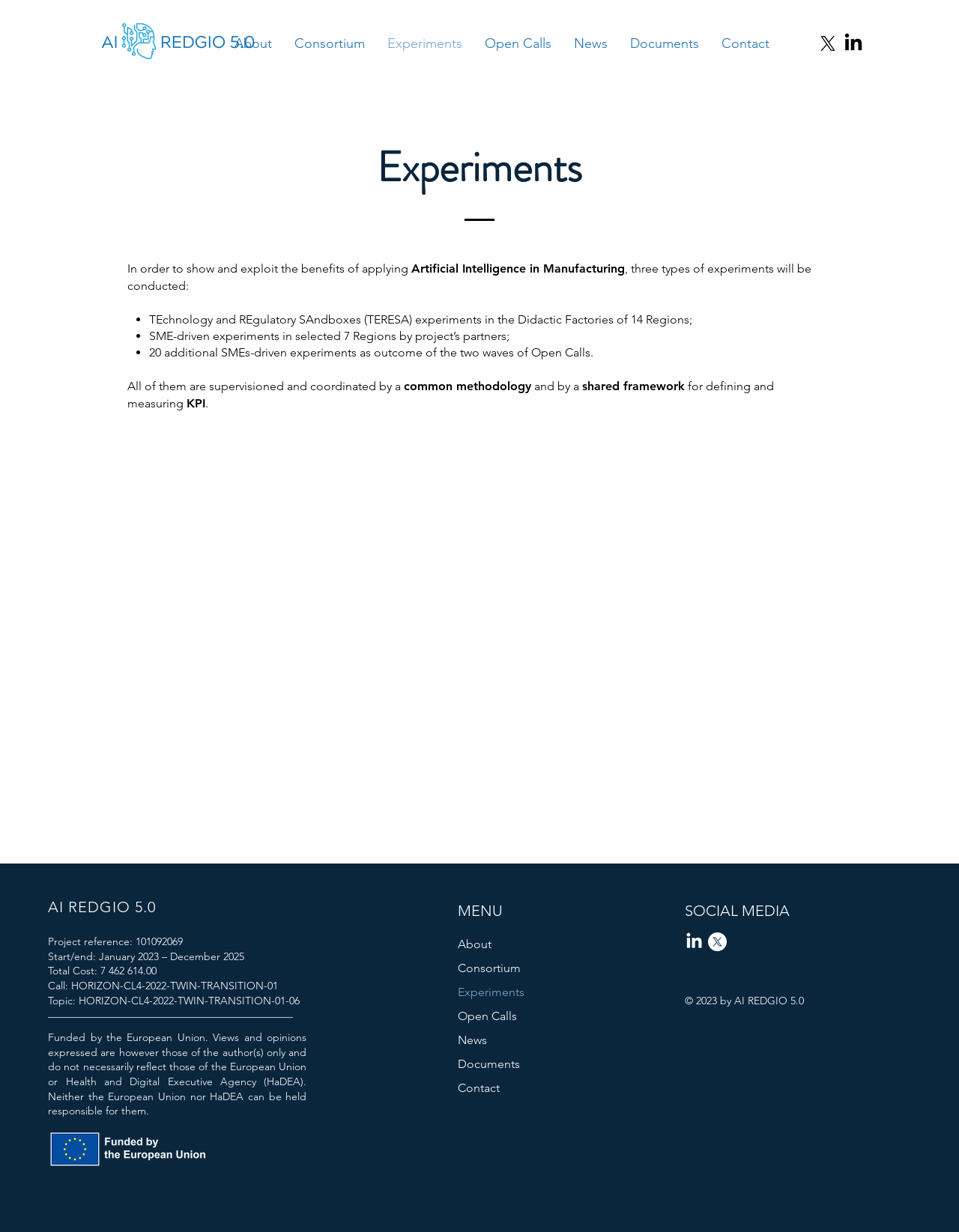How many types of experiments will be conducted?
Please give a detailed and elaborate explanation in response to the question.

I found the answer by reading the text in the main content area, which states 'three types of experiments will be conducted'. This text is located below the heading 'Experiments'.